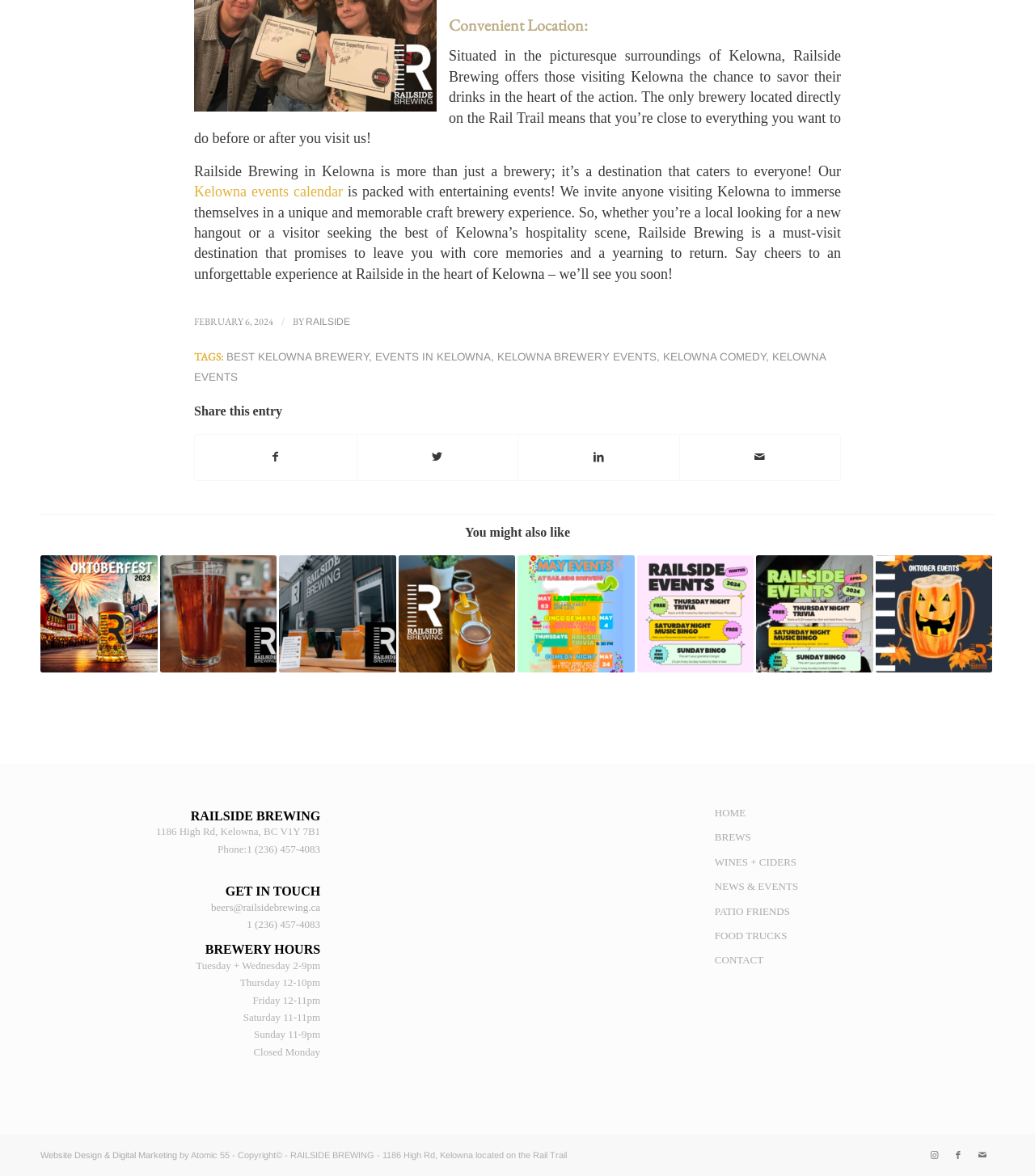Identify the bounding box of the HTML element described as: "PATIO FRIENDS".

[0.691, 0.765, 0.961, 0.786]